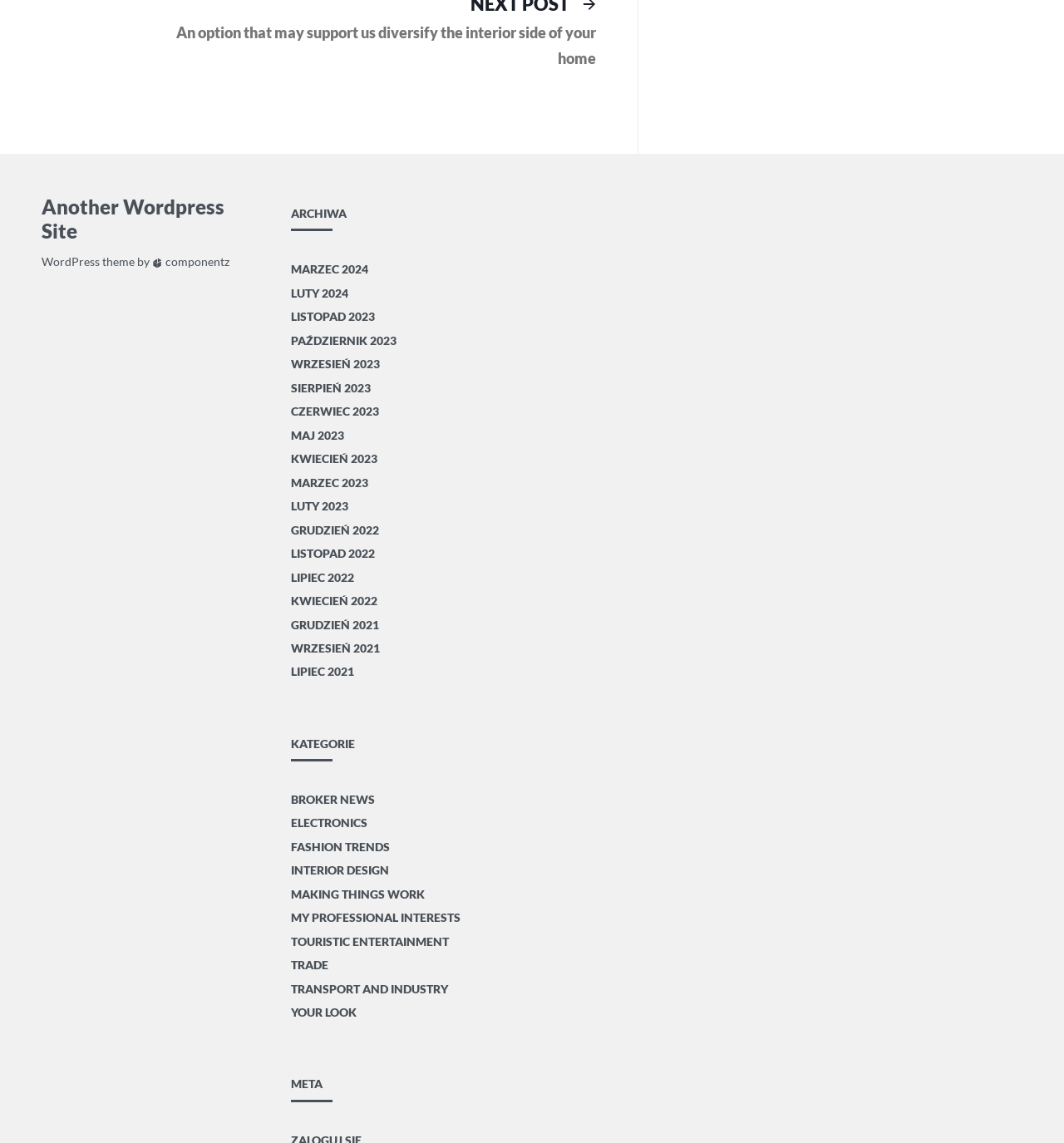Locate the bounding box coordinates of the area where you should click to accomplish the instruction: "explore BROKER NEWS".

[0.273, 0.689, 0.352, 0.71]